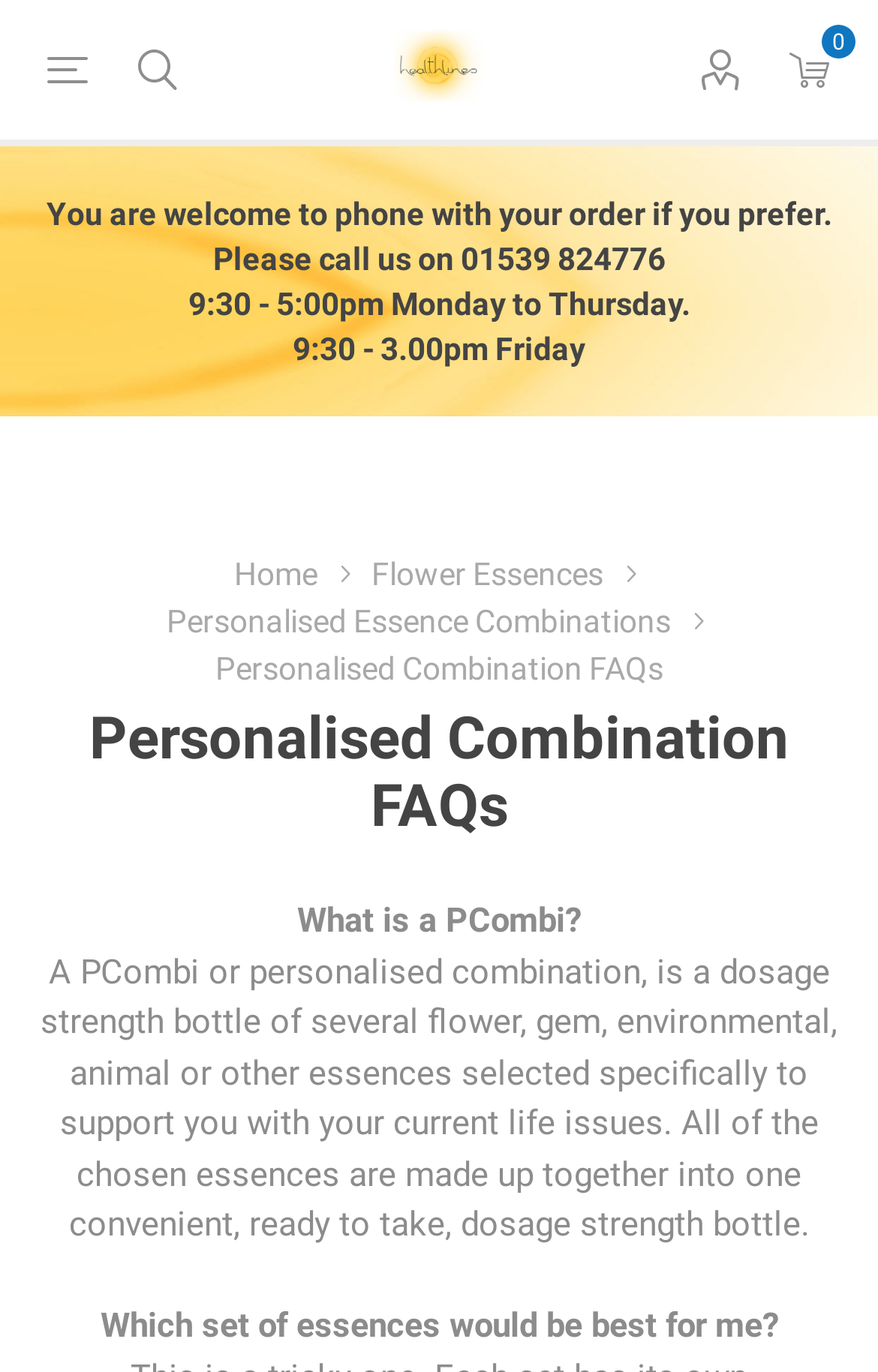Extract the primary heading text from the webpage.

Personalised Combination FAQs